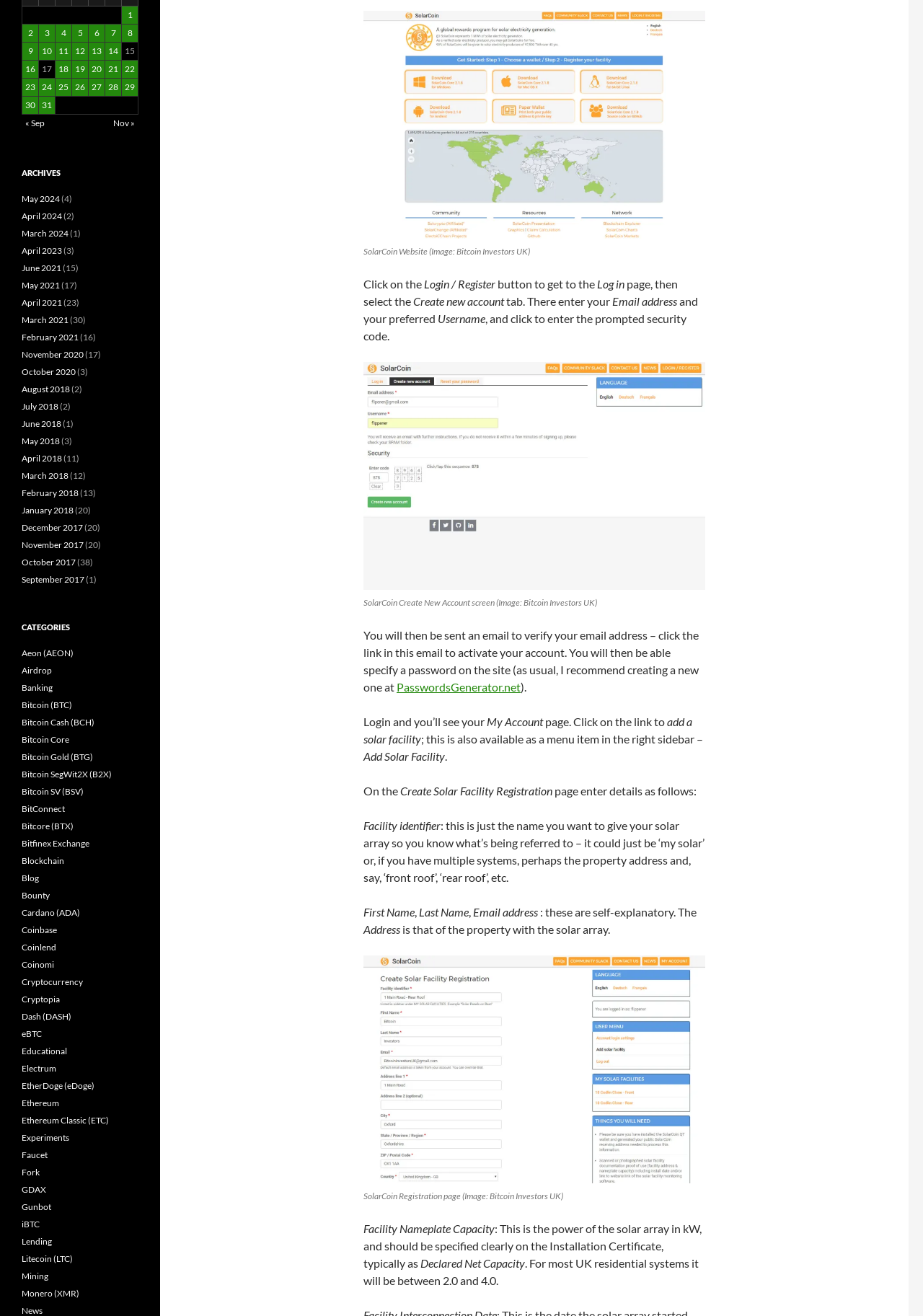Please specify the coordinates of the bounding box for the element that should be clicked to carry out this instruction: "Click on the 'Add Solar Facility' link". The coordinates must be four float numbers between 0 and 1, formatted as [left, top, right, bottom].

[0.394, 0.543, 0.75, 0.567]